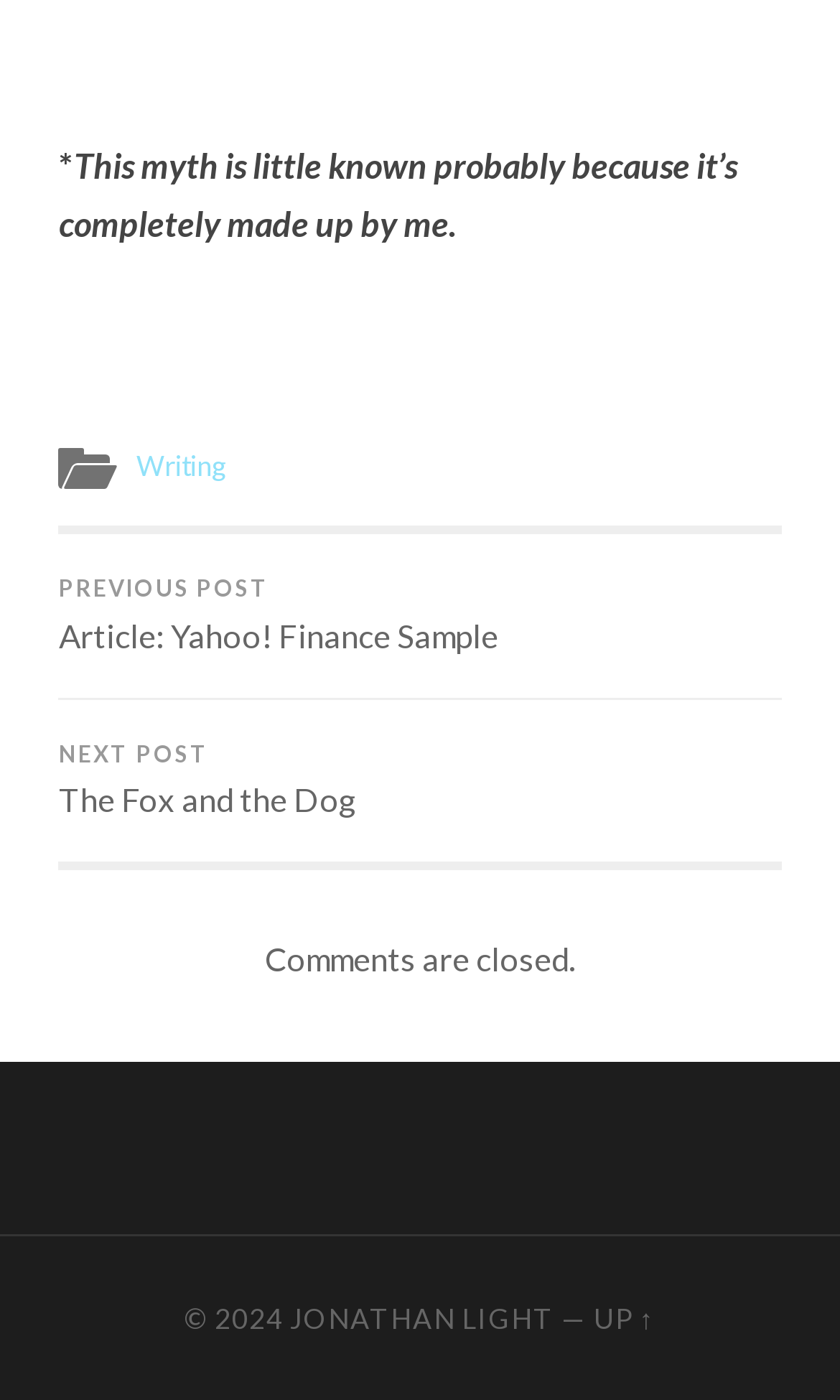Please answer the following question using a single word or phrase: 
What is the previous post about?

Yahoo! Finance Sample